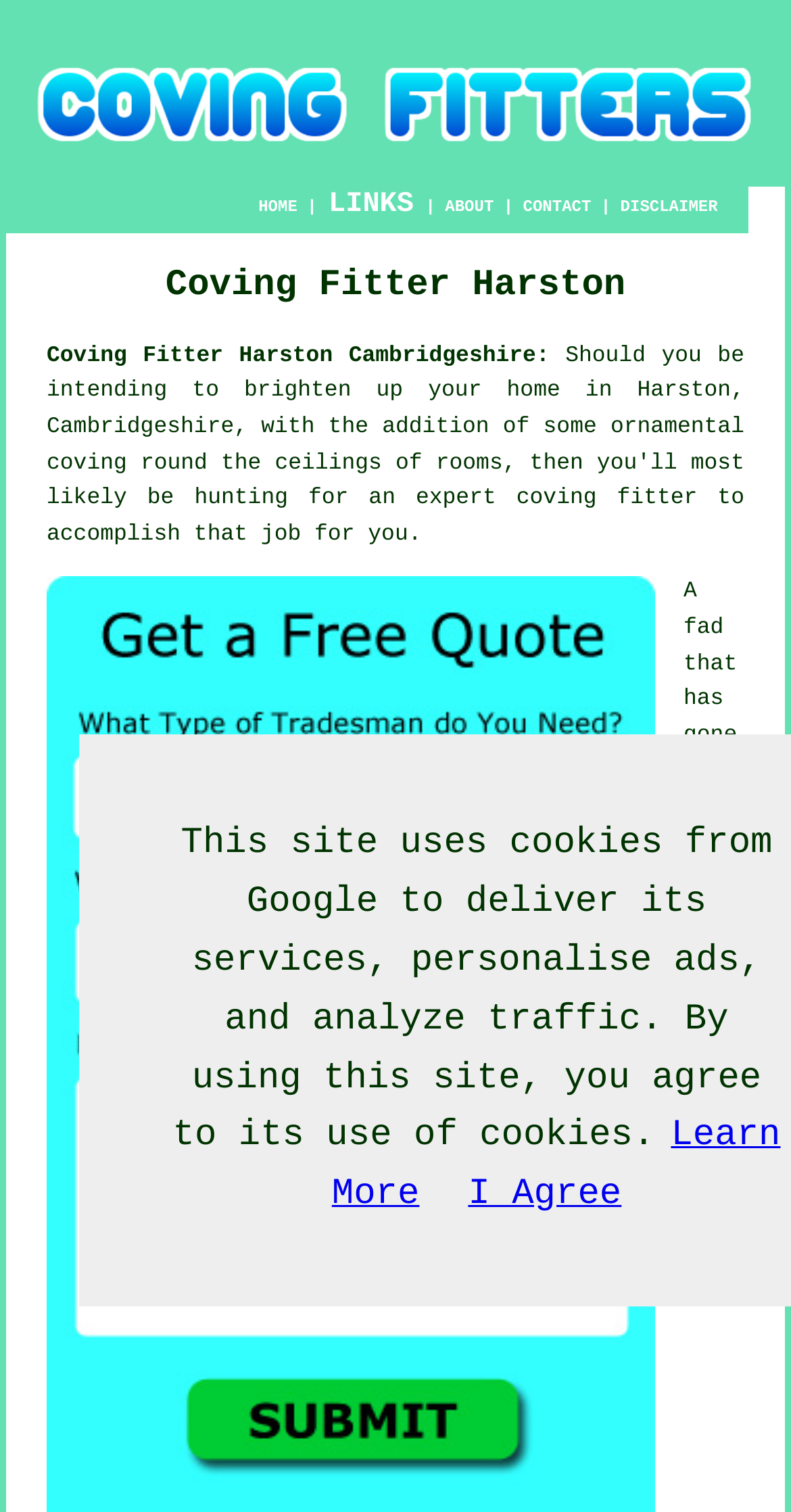What is the role of the coving fitter mentioned on the webpage?
Give a single word or phrase as your answer by examining the image.

To accomplish the job